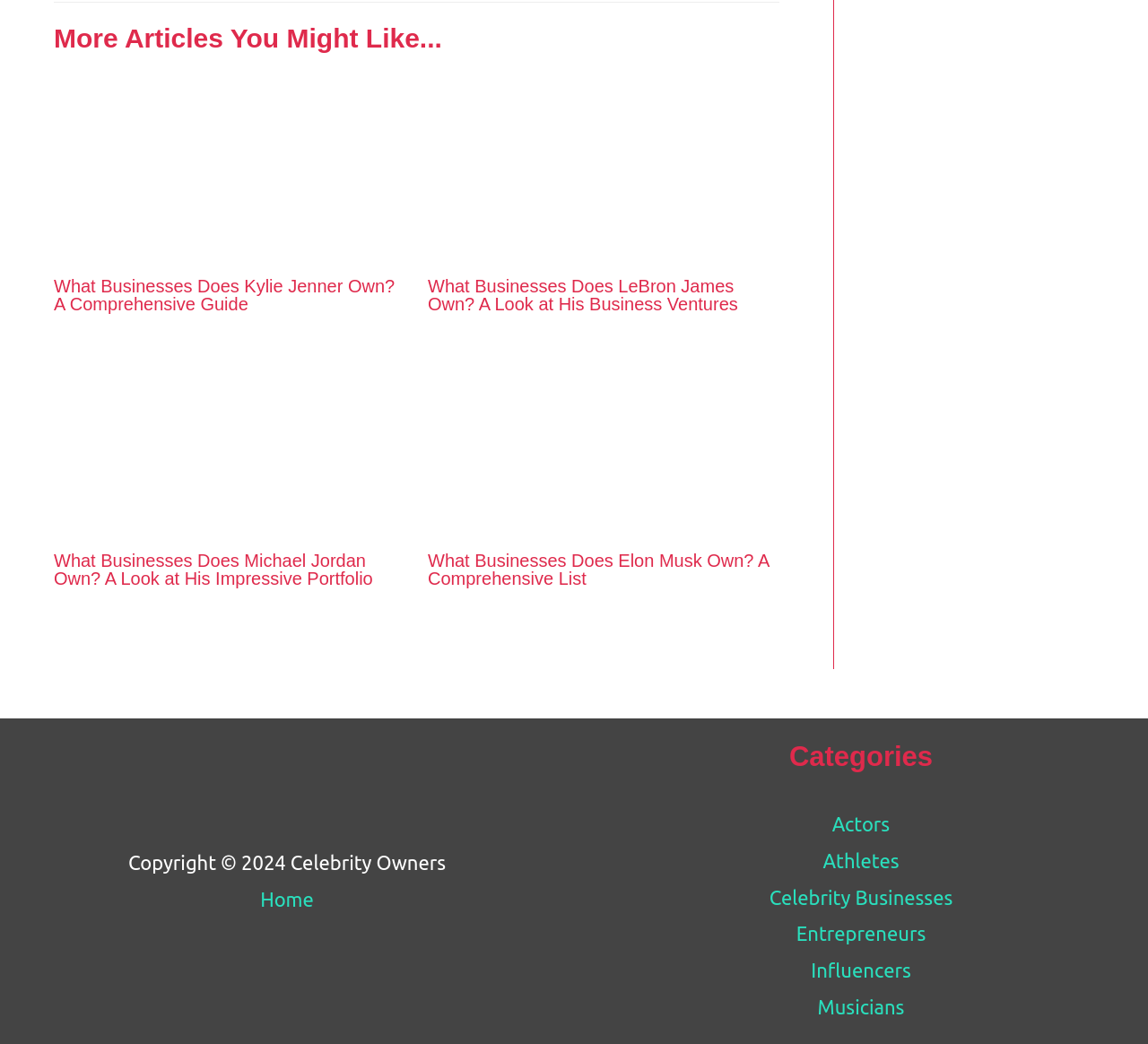Given the element description: "Celebrity Businesses", predict the bounding box coordinates of this UI element. The coordinates must be four float numbers between 0 and 1, given as [left, top, right, bottom].

[0.67, 0.848, 0.83, 0.87]